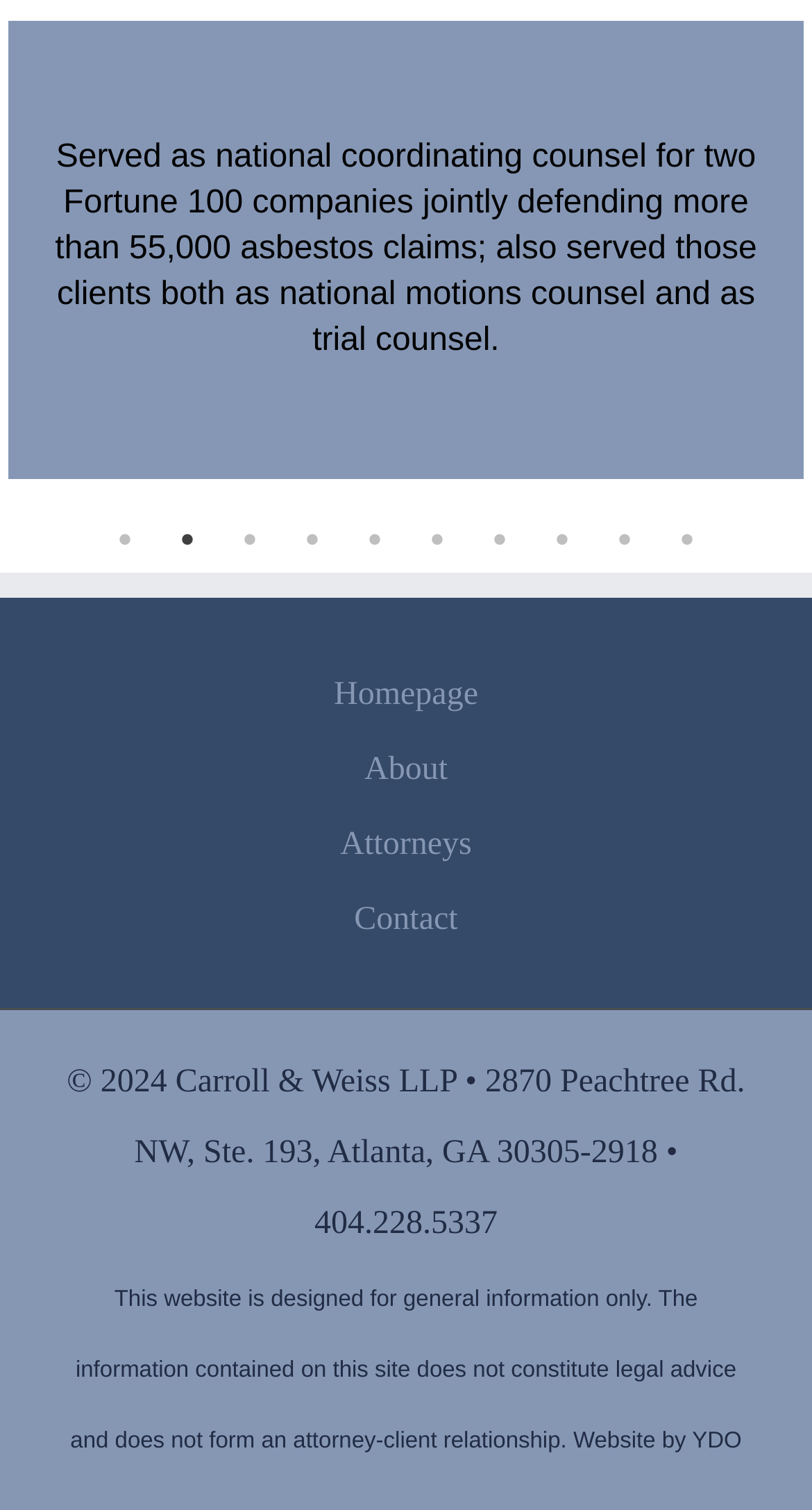Identify the bounding box coordinates of the section that should be clicked to achieve the task described: "Go to the 'Homepage'".

[0.411, 0.438, 0.589, 0.485]